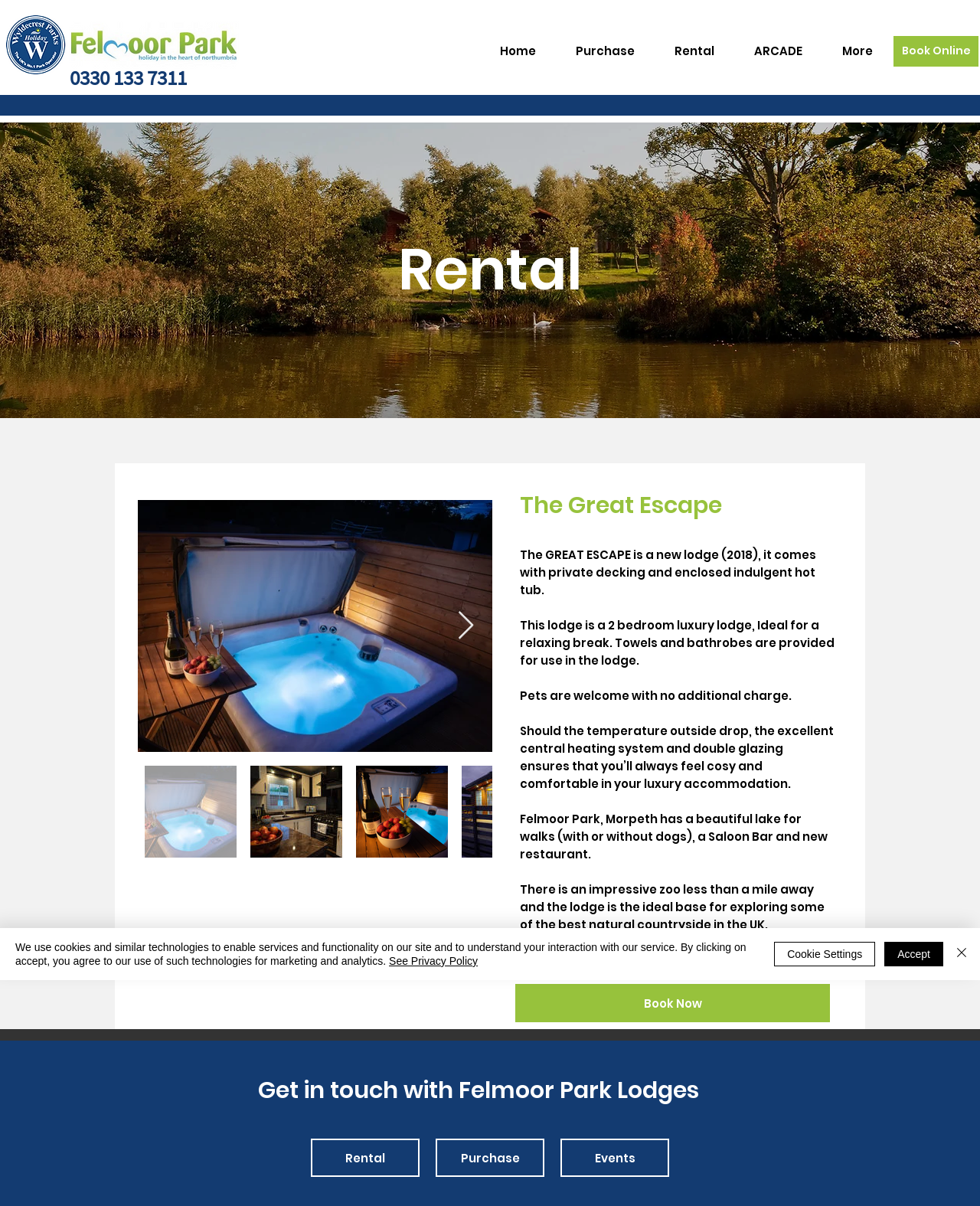Find the bounding box coordinates for the HTML element specified by: "ARCADE".

[0.749, 0.027, 0.839, 0.058]